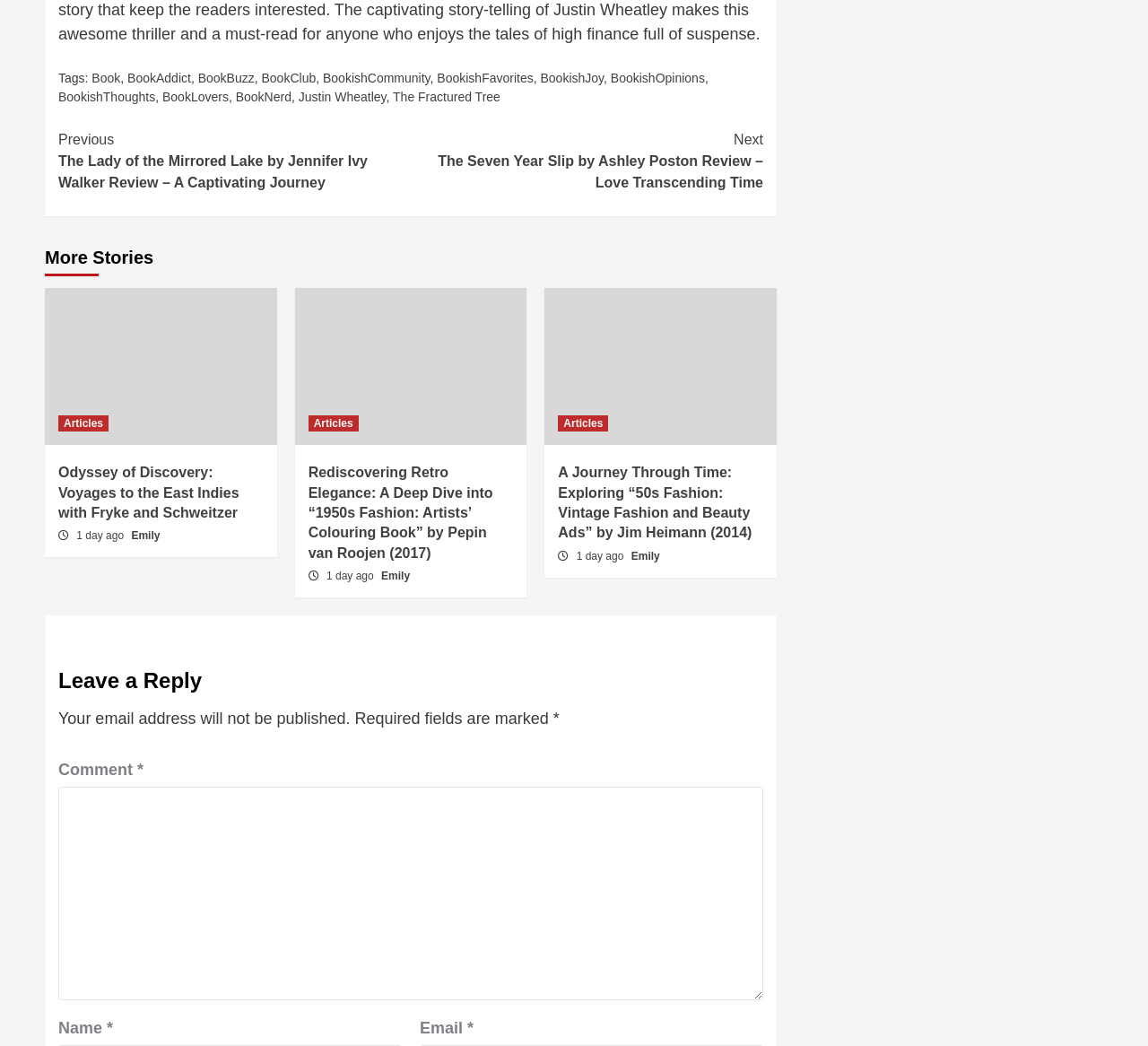How many articles are displayed on the webpage?
Using the image, give a concise answer in the form of a single word or short phrase.

3